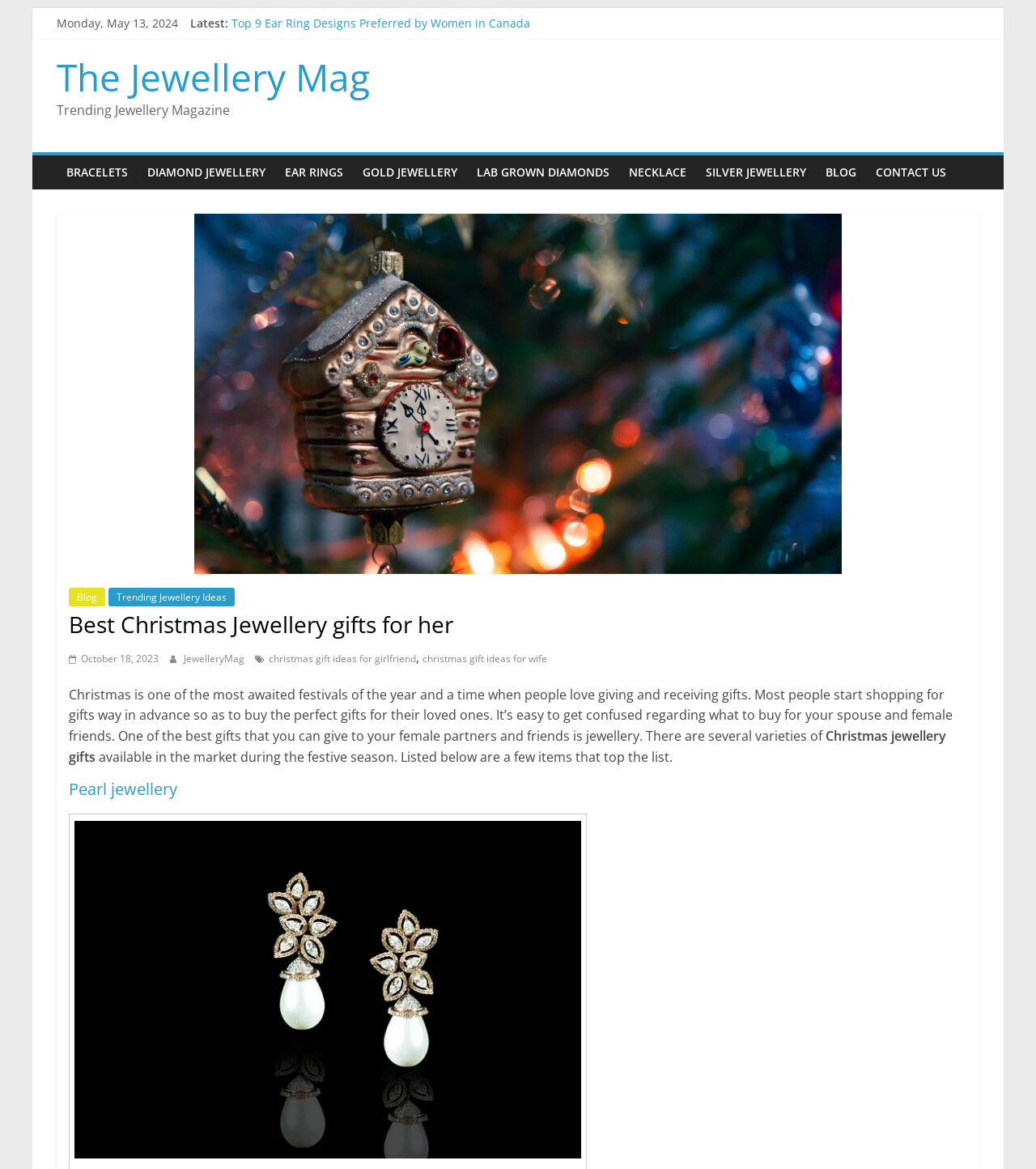Summarize the webpage with a detailed and informative caption.

The webpage is about Christmas jewelry gifts, specifically focusing on gifts for her. At the top, there is a link to skip to the content, followed by the current date and a section labeled "Latest" with several links to recent articles. Below this, there is a header with the title "The Jewellery Mag" and a link to the magazine's homepage.

On the left side, there is a menu with various categories, including "BRACELETS", "DIAMOND JEWELLERY", "EAR RINGS", and more. These links are arranged vertically, taking up about half of the page's height.

The main content of the page starts with a heading "Best Christmas Jewellery gifts for her" and a brief introduction to the topic. The text explains that Christmas is a time for giving and receiving gifts, and jewelry is a great option for female partners and friends. There are several varieties of Christmas jewelry gifts available in the market during the festive season.

Below the introduction, there is a section dedicated to "Pearl jewellery" with a heading and an image of pearl jewelry for Christmas. The image takes up about half of the page's width and is positioned near the bottom of the page.

Throughout the page, there are several links to related articles, including "Christmas jewellery gifts", "Blog", and "Contact Us". There is also a link to "Trending Jewellery Ideas" and a section with links to specific jewelry-related topics, such as "christmas gift ideas for girlfriend" and "christmas gift ideas for wife".